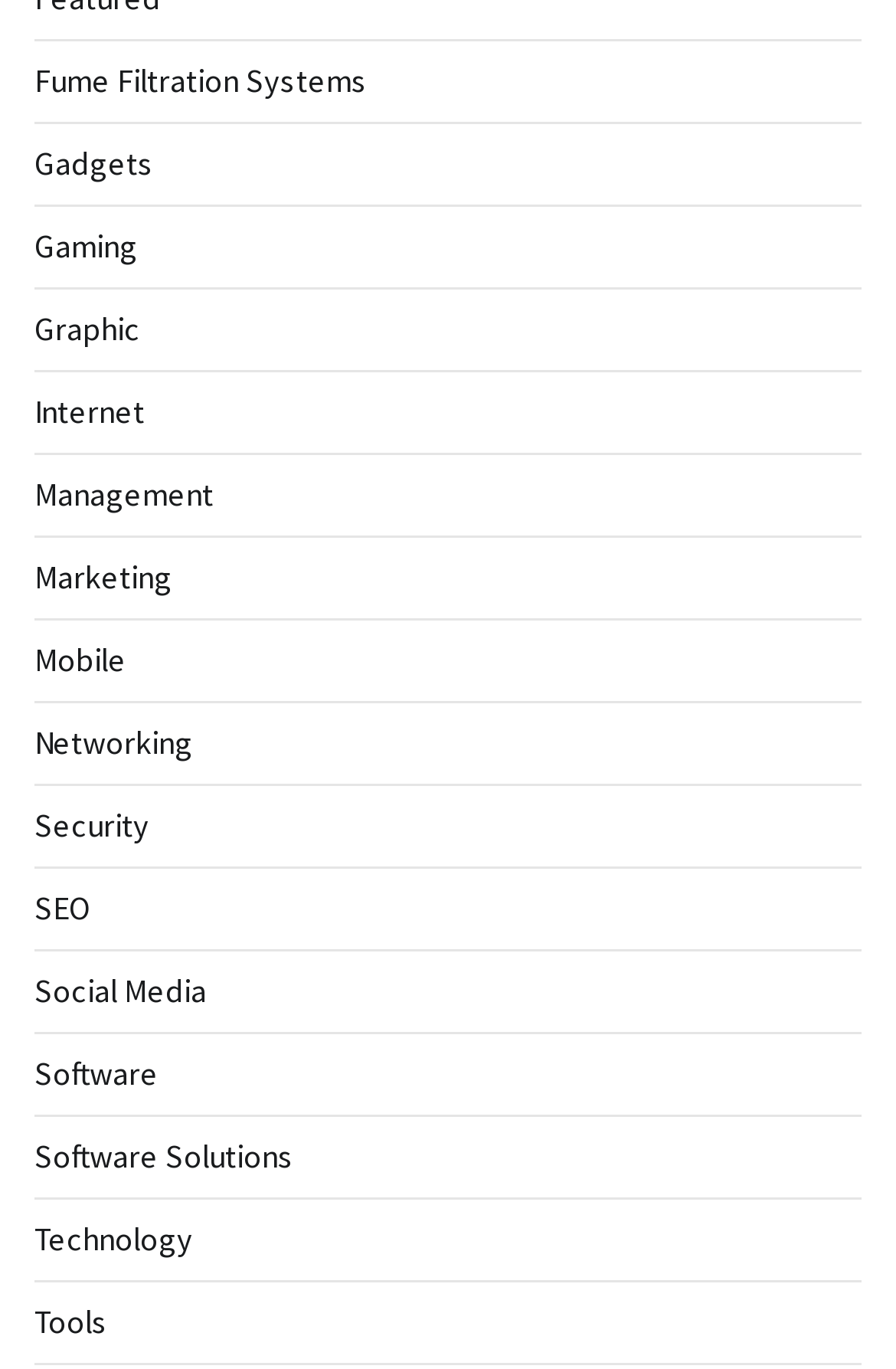Are there any categories related to business on the webpage?
Using the image, elaborate on the answer with as much detail as possible.

I examined the list of categories on the webpage and found that there are categories related to business, such as 'Management', 'Marketing', and 'Software Solutions'.